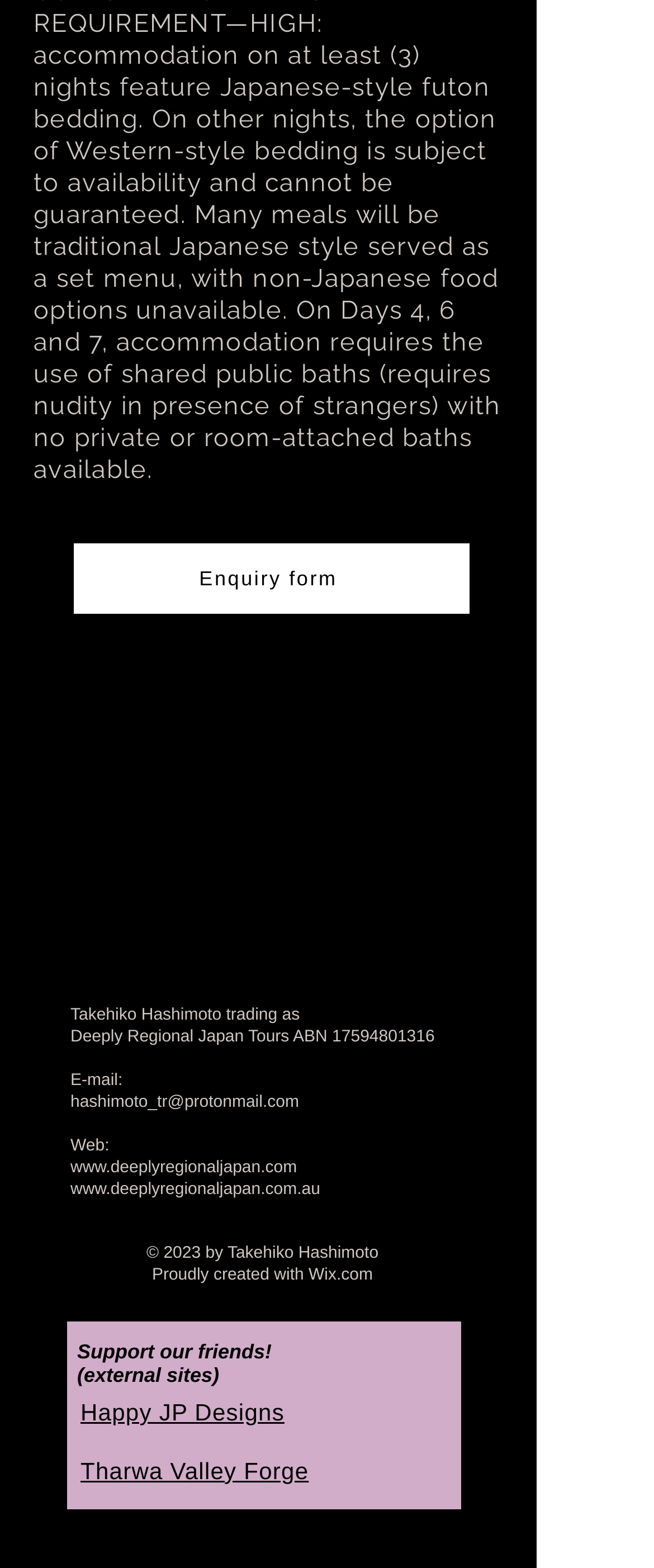Kindly provide the bounding box coordinates of the section you need to click on to fulfill the given instruction: "Send an email to hashimoto_tr@protonmail.com".

[0.108, 0.697, 0.457, 0.709]